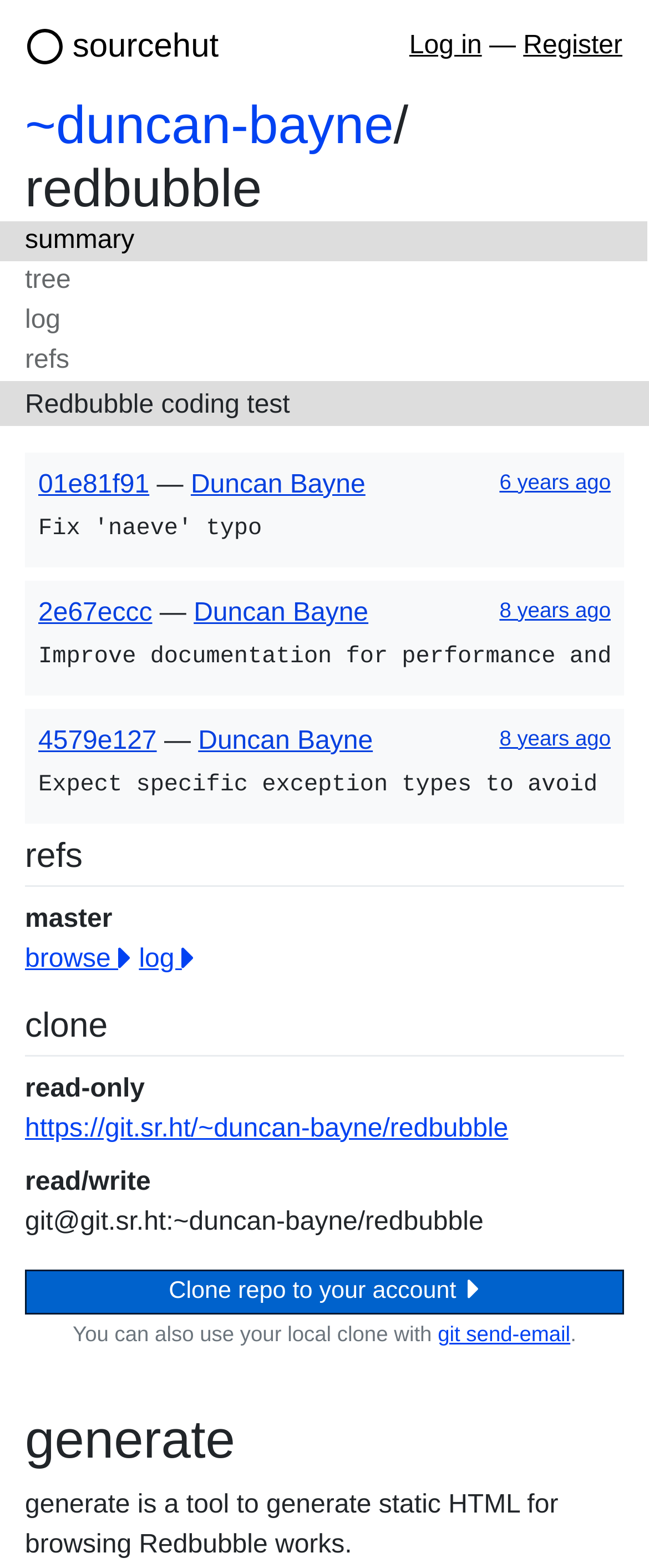Determine the bounding box coordinates of the clickable region to carry out the instruction: "Register".

[0.806, 0.02, 0.959, 0.038]